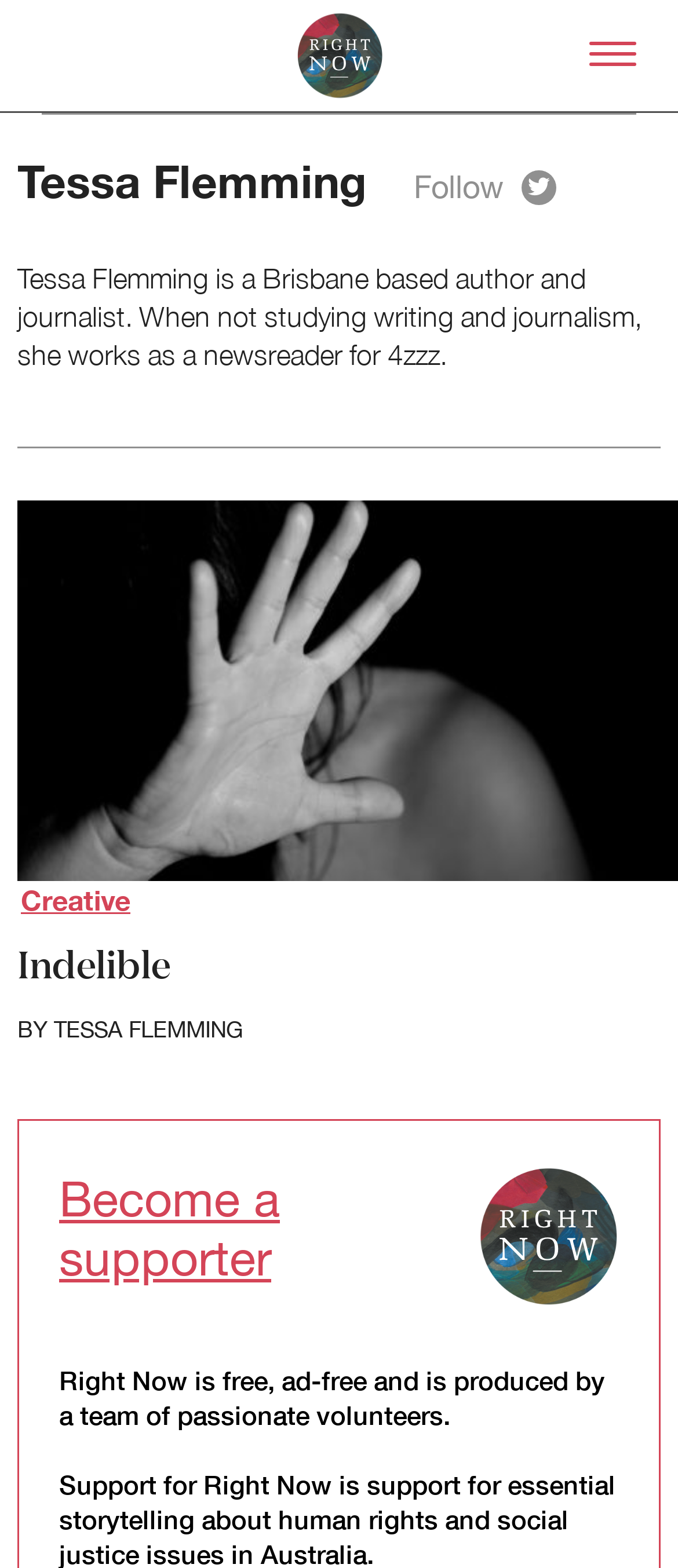Please mark the bounding box coordinates of the area that should be clicked to carry out the instruction: "Read Tessa Flemming's article".

[0.026, 0.319, 0.974, 0.669]